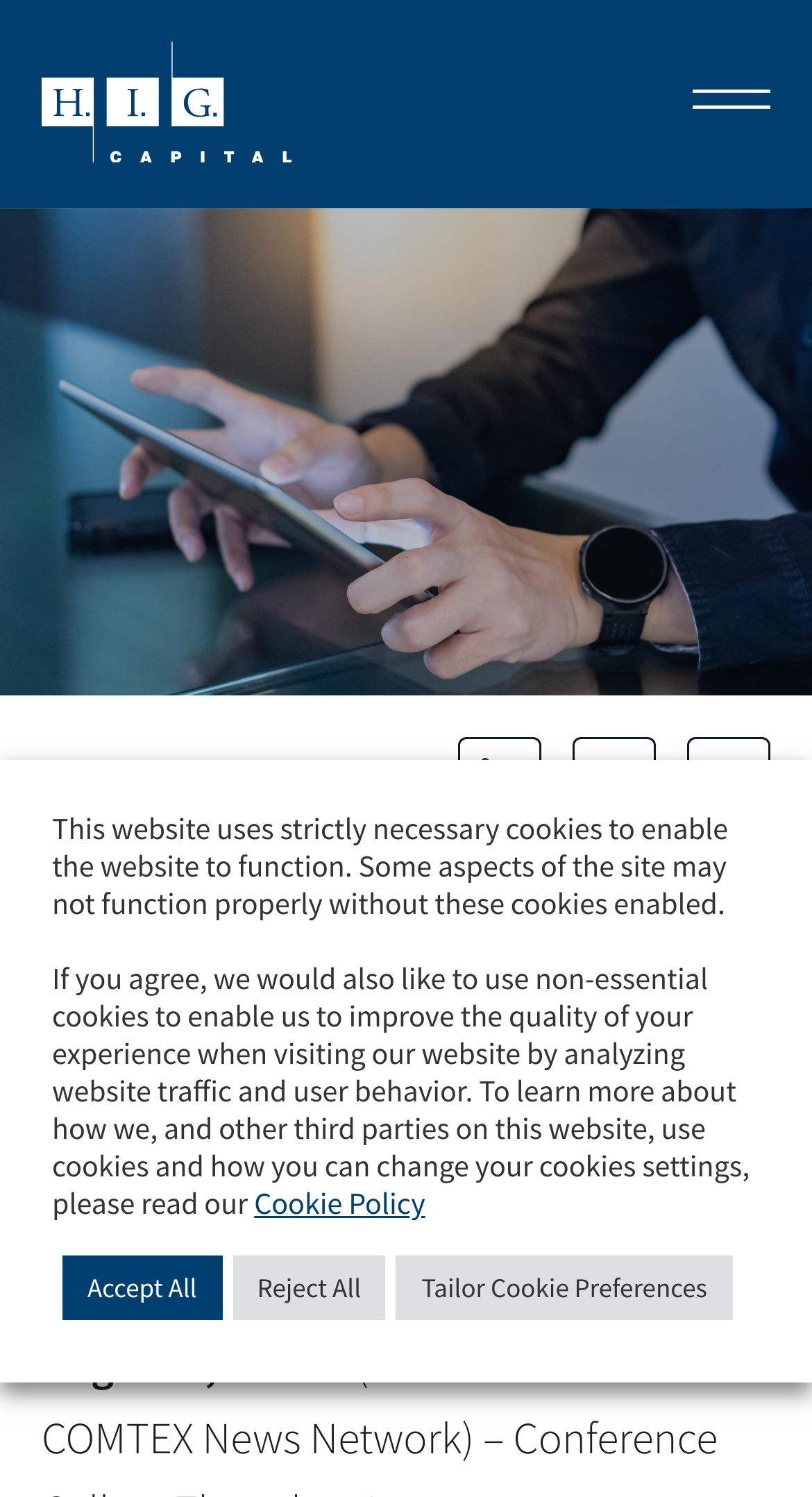Please determine the bounding box coordinates of the element's region to click for the following instruction: "Toggle navigation".

[0.821, 0.028, 0.949, 0.111]